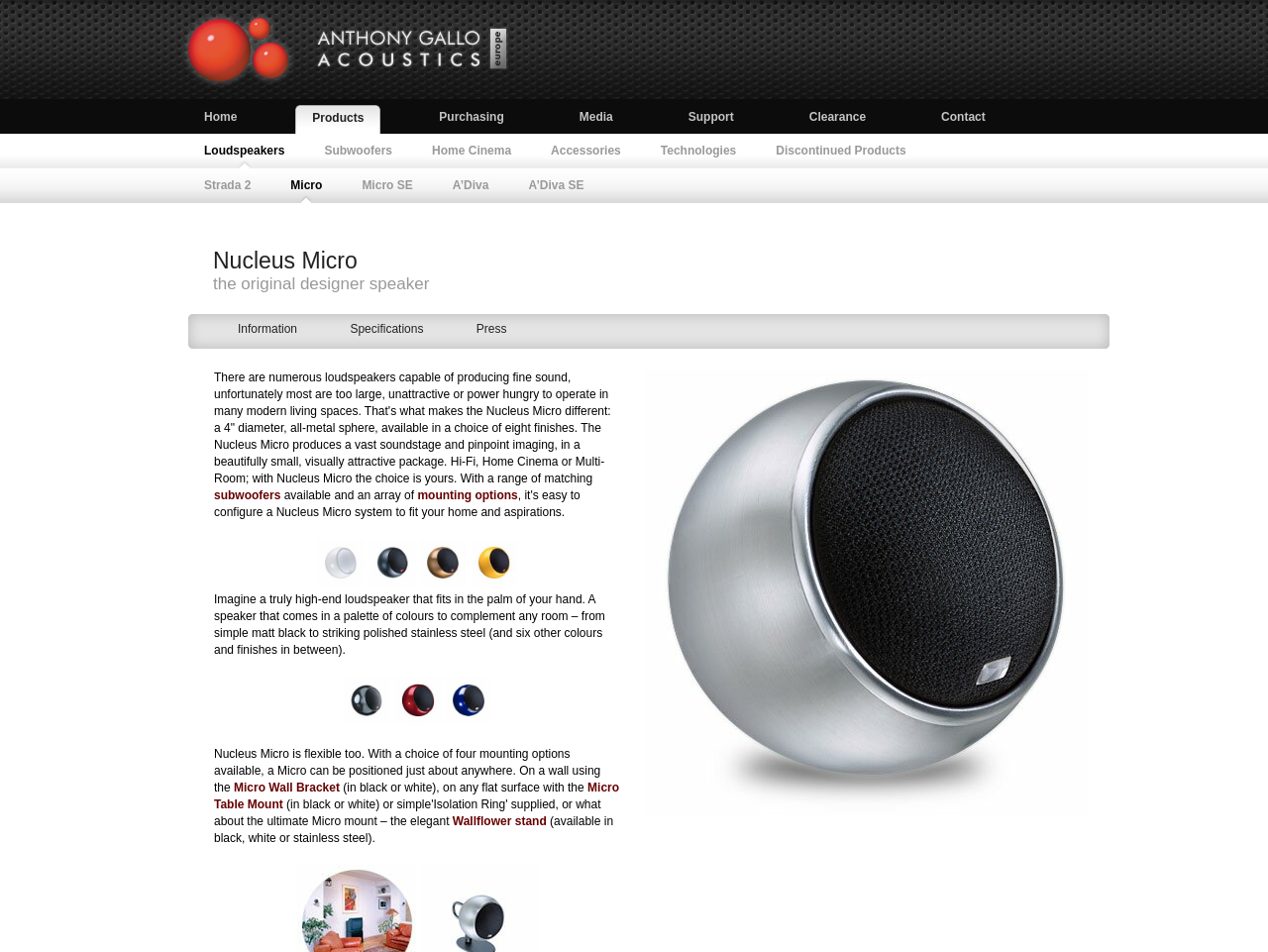Please predict the bounding box coordinates of the element's region where a click is necessary to complete the following instruction: "Follow on Facebook". The coordinates should be represented by four float numbers between 0 and 1, i.e., [left, top, right, bottom].

None